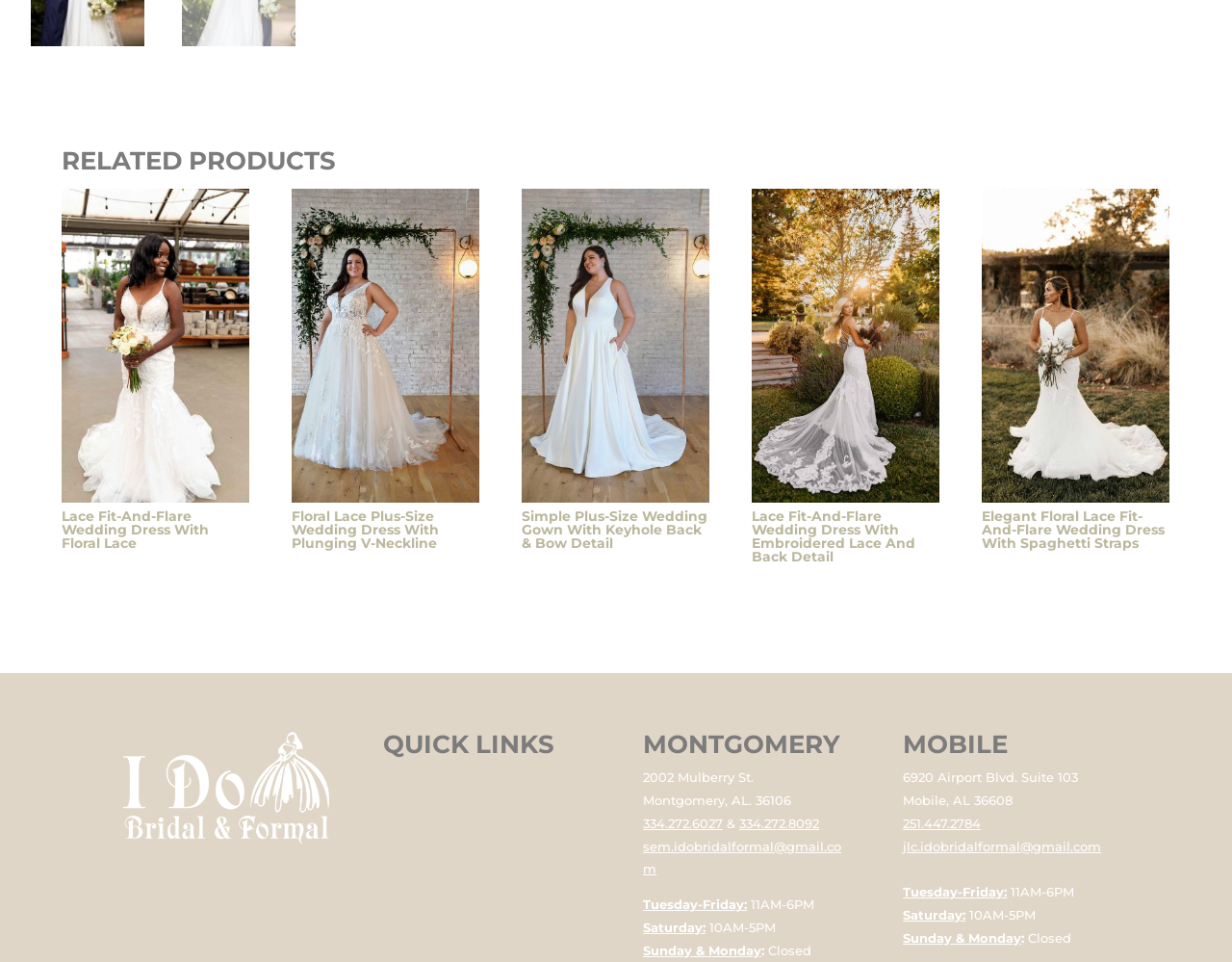Find the bounding box coordinates for the HTML element described as: "251.447.2784". The coordinates should consist of four float values between 0 and 1, i.e., [left, top, right, bottom].

[0.733, 0.848, 0.796, 0.864]